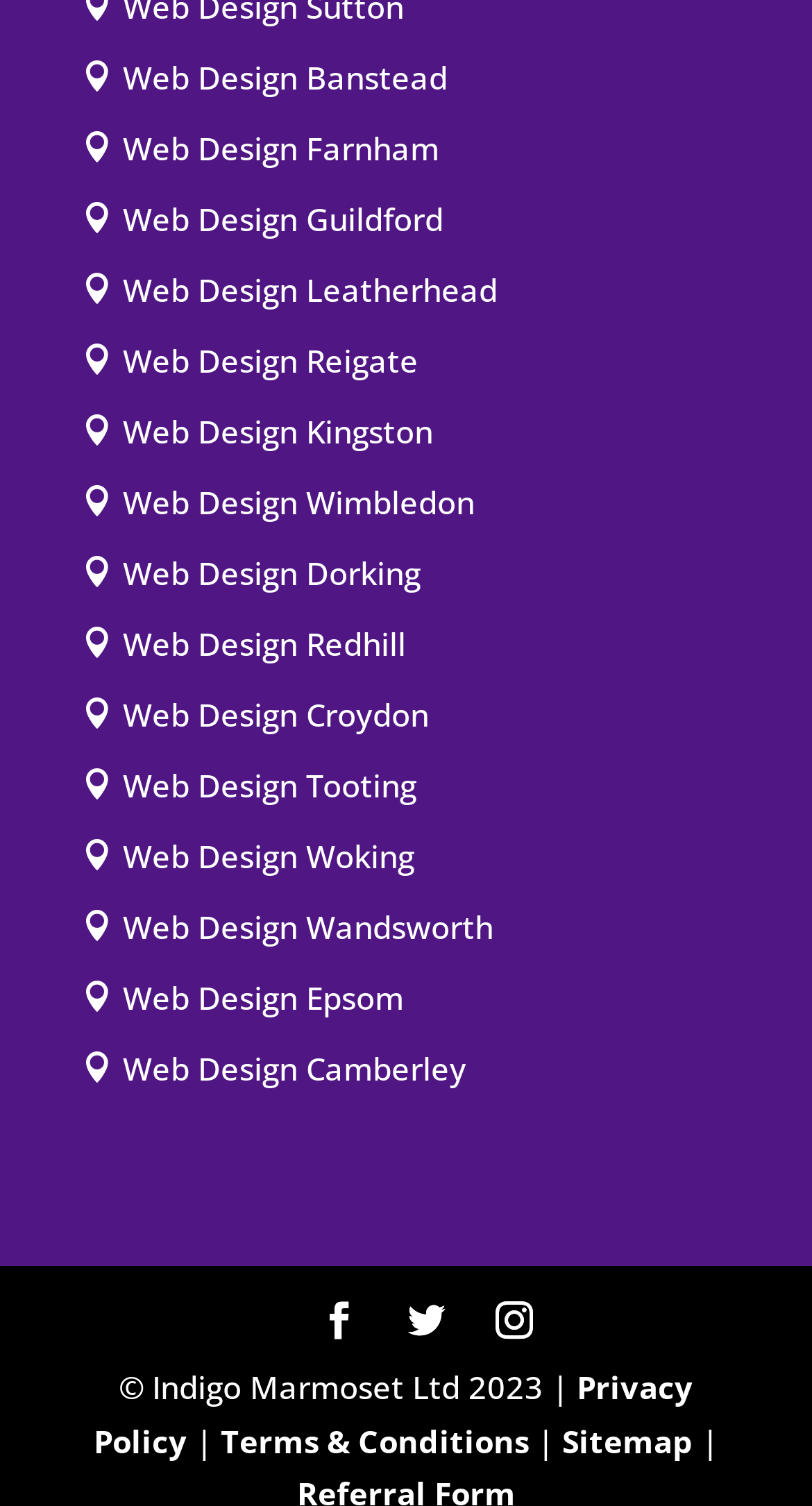Please answer the following question using a single word or phrase: 
What is the company name mentioned in the footer?

Indigo Marmoset Ltd